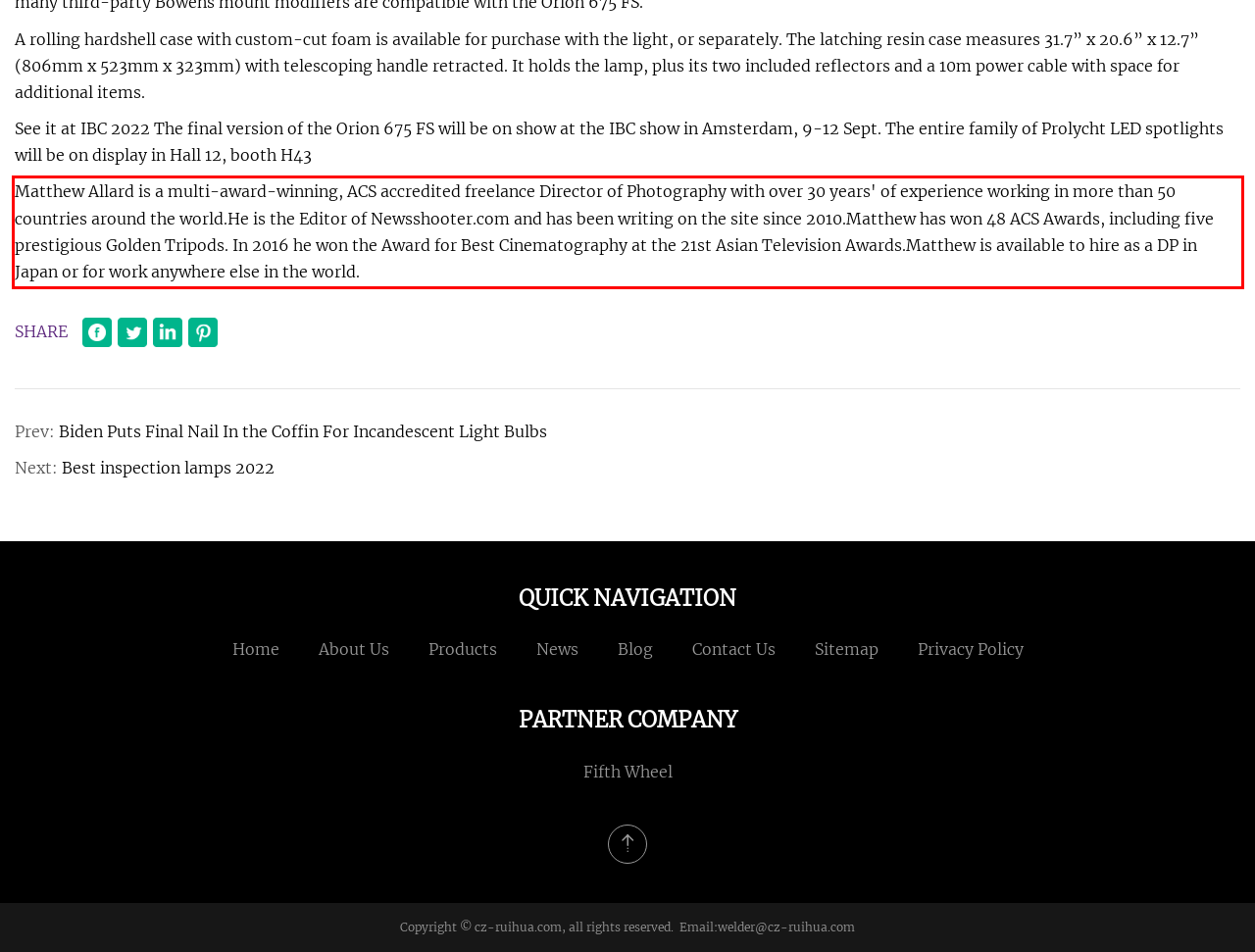Please analyze the screenshot of a webpage and extract the text content within the red bounding box using OCR.

Matthew Allard is a multi-award-winning, ACS accredited freelance Director of Photography with over 30 years' of experience working in more than 50 countries around the world.He is the Editor of Newsshooter.com and has been writing on the site since 2010.Matthew has won 48 ACS Awards, including five prestigious Golden Tripods. In 2016 he won the Award for Best Cinematography at the 21st Asian Television Awards.Matthew is available to hire as a DP in Japan or for work anywhere else in the world.